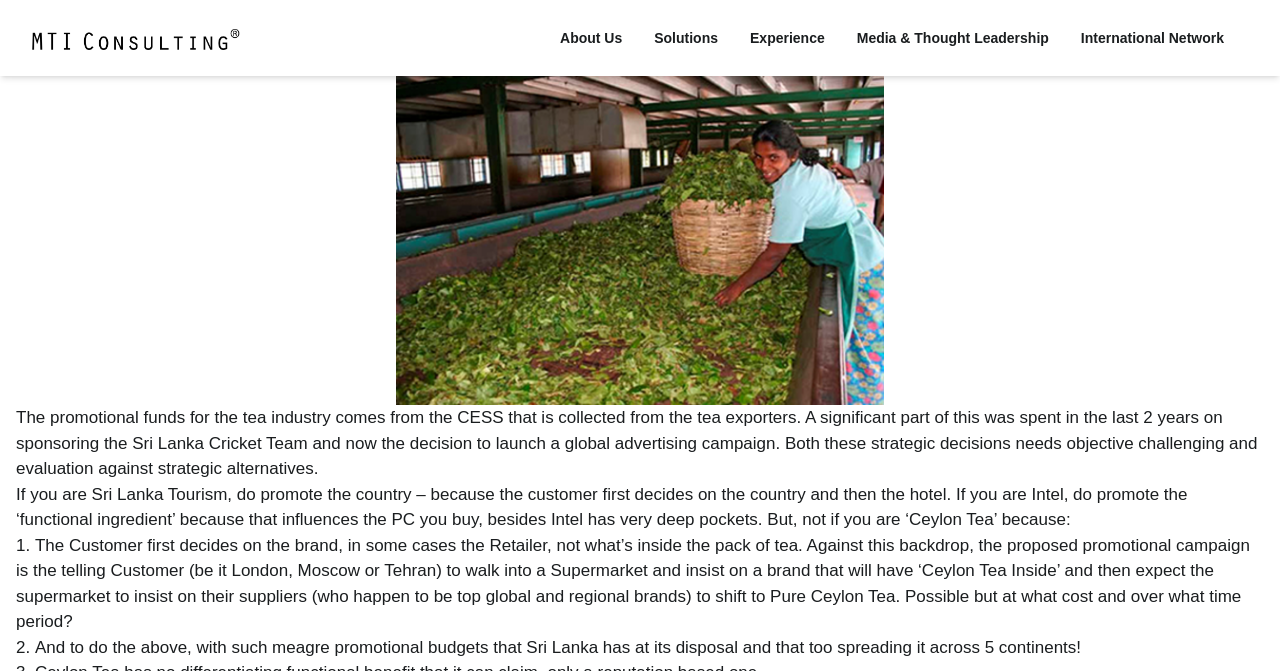Determine the bounding box coordinates for the UI element described. Format the coordinates as (top-left x, top-left y, bottom-right x, bottom-right y) and ensure all values are between 0 and 1. Element description: International Network

[0.844, 0.03, 0.956, 0.083]